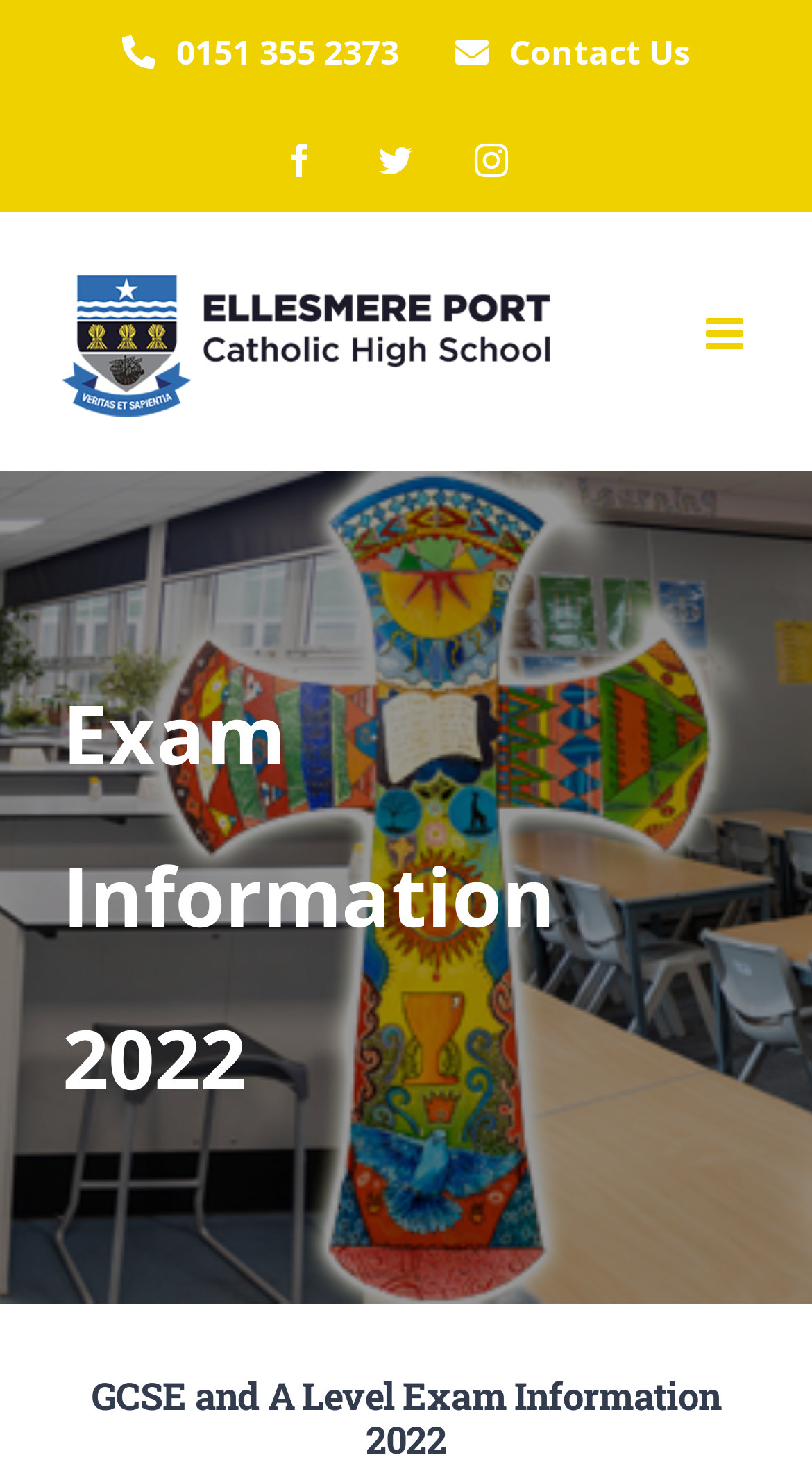Indicate the bounding box coordinates of the clickable region to achieve the following instruction: "Contact Us."

[0.527, 0.0, 0.883, 0.071]